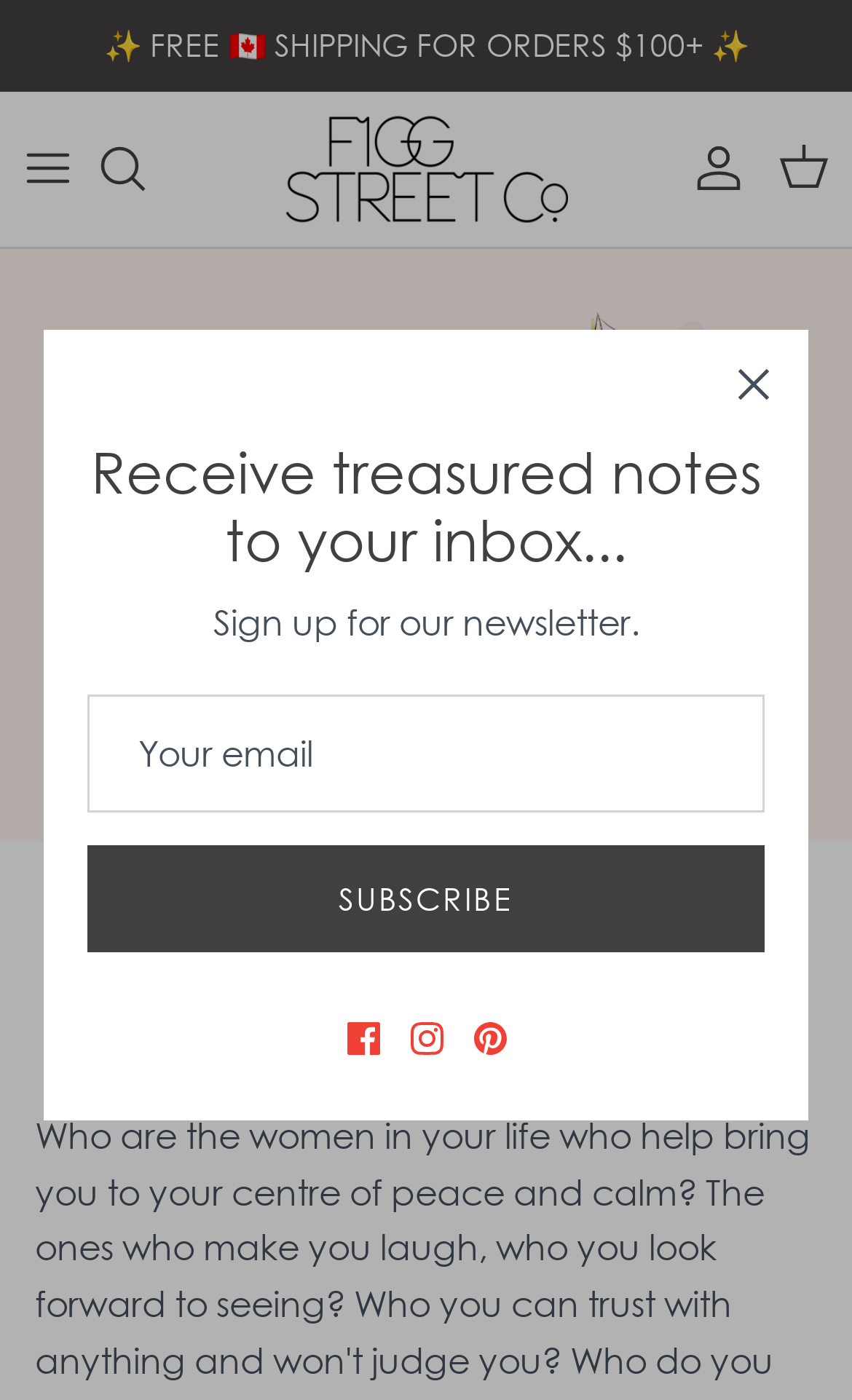Please determine the bounding box coordinates for the element that should be clicked to follow these instructions: "Toggle the menu".

[0.0, 0.086, 0.113, 0.155]